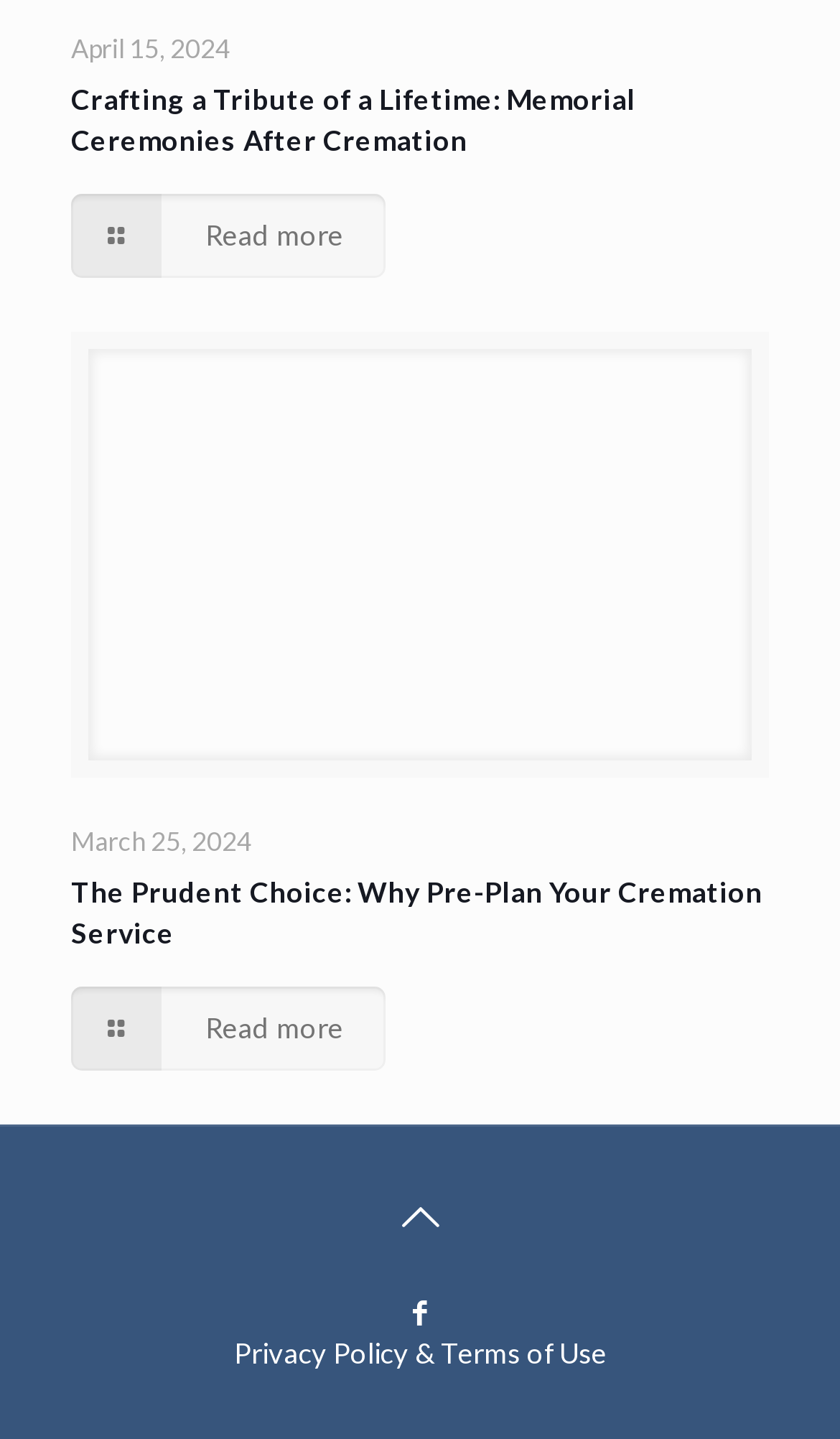Identify the bounding box coordinates of the clickable region required to complete the instruction: "View privacy policy". The coordinates should be given as four float numbers within the range of 0 and 1, i.e., [left, top, right, bottom].

[0.278, 0.928, 0.486, 0.952]